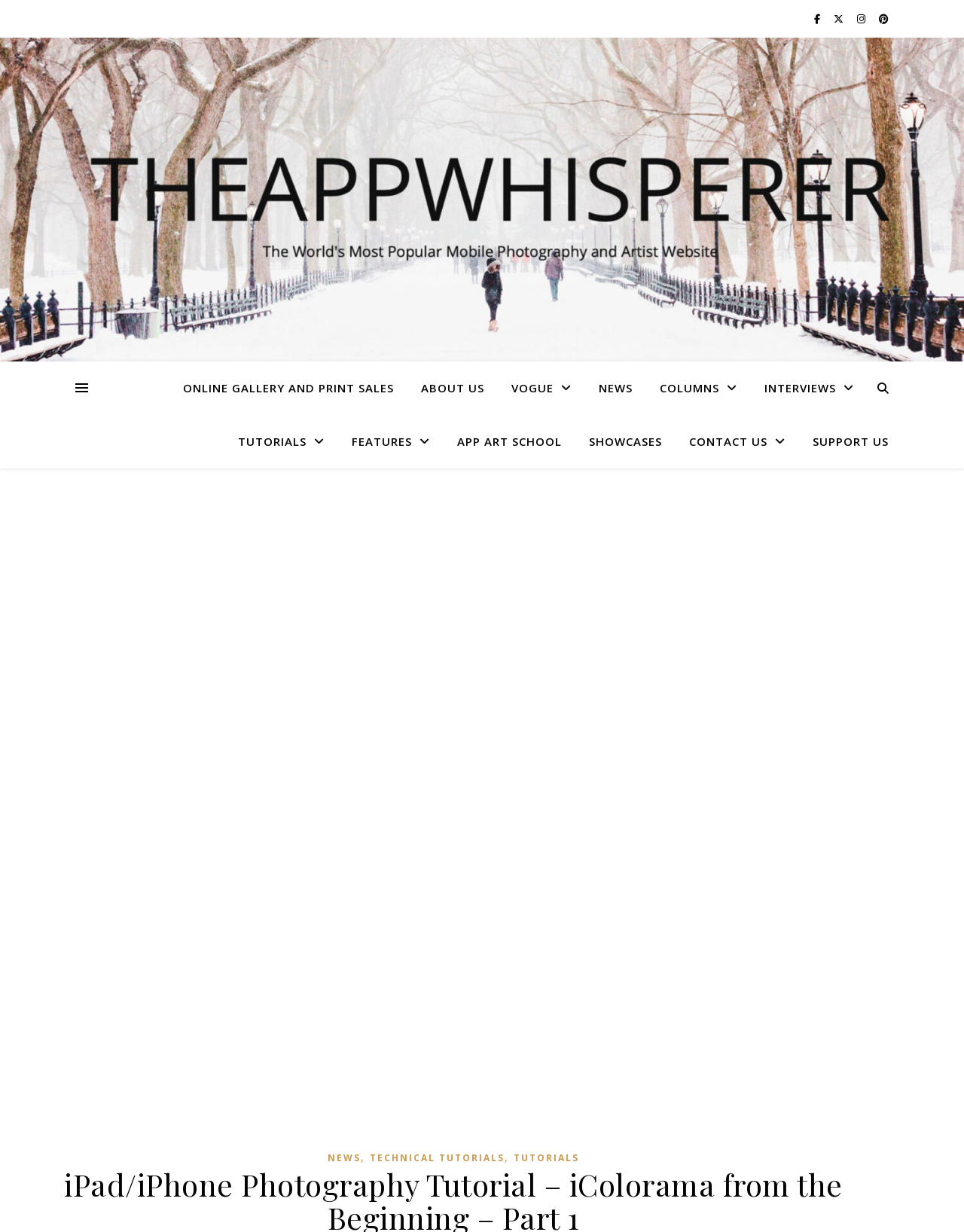How many links are in the bottom section of the webpage?
From the image, provide a succinct answer in one word or a short phrase.

4